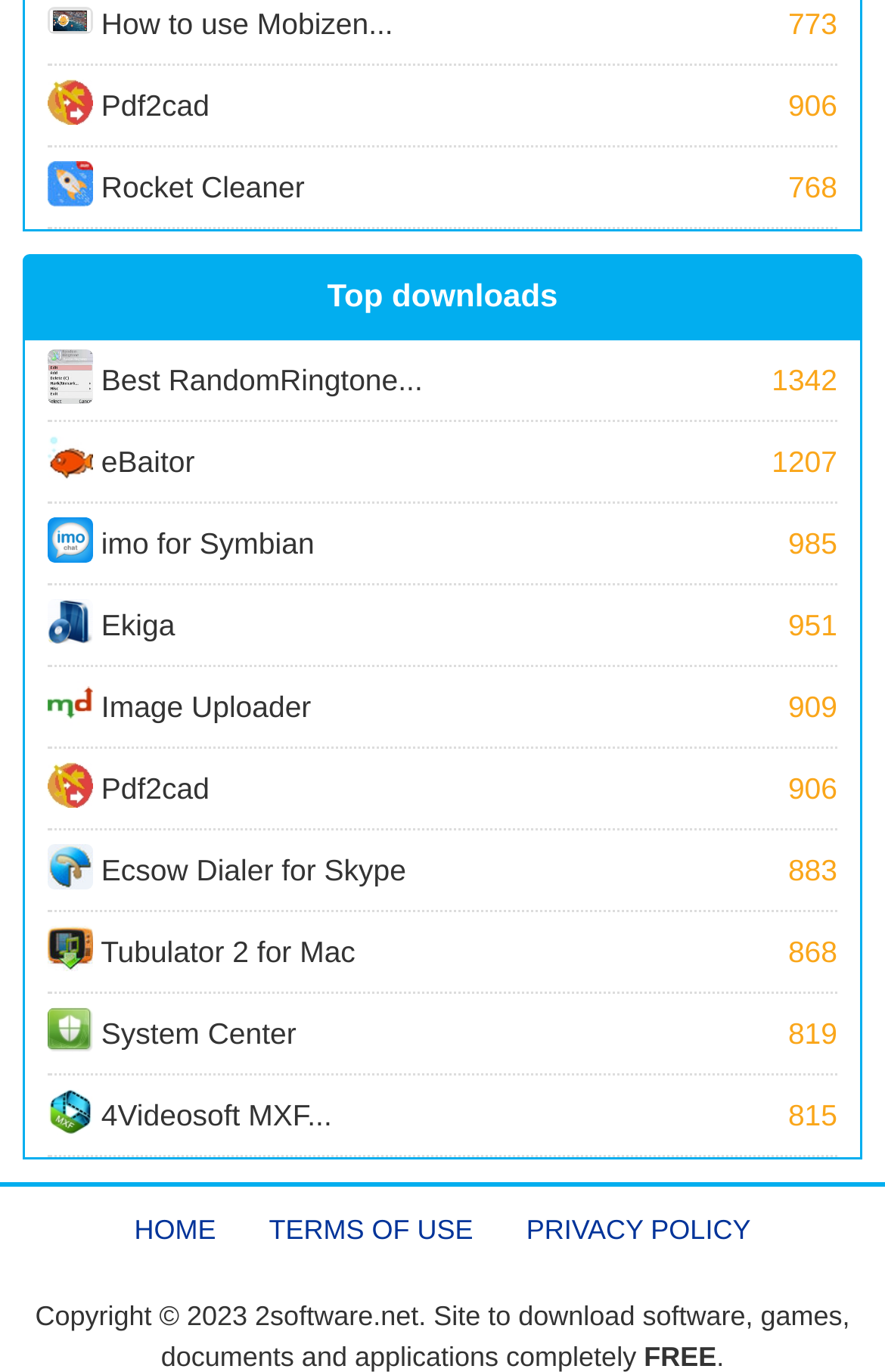Determine the bounding box coordinates for the UI element matching this description: "Home".

[0.152, 0.881, 0.244, 0.911]